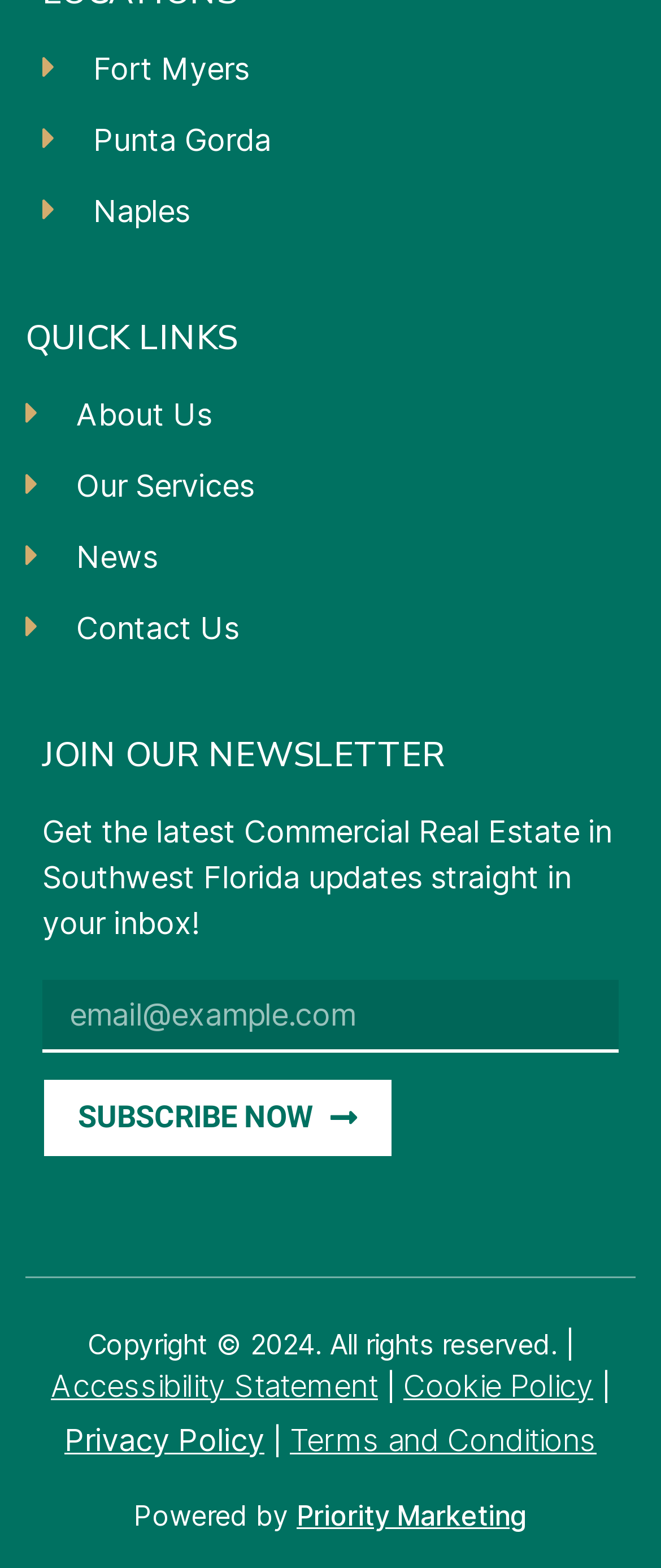Can you provide the bounding box coordinates for the element that should be clicked to implement the instruction: "View the Accessibility Statement"?

[0.077, 0.873, 0.572, 0.895]